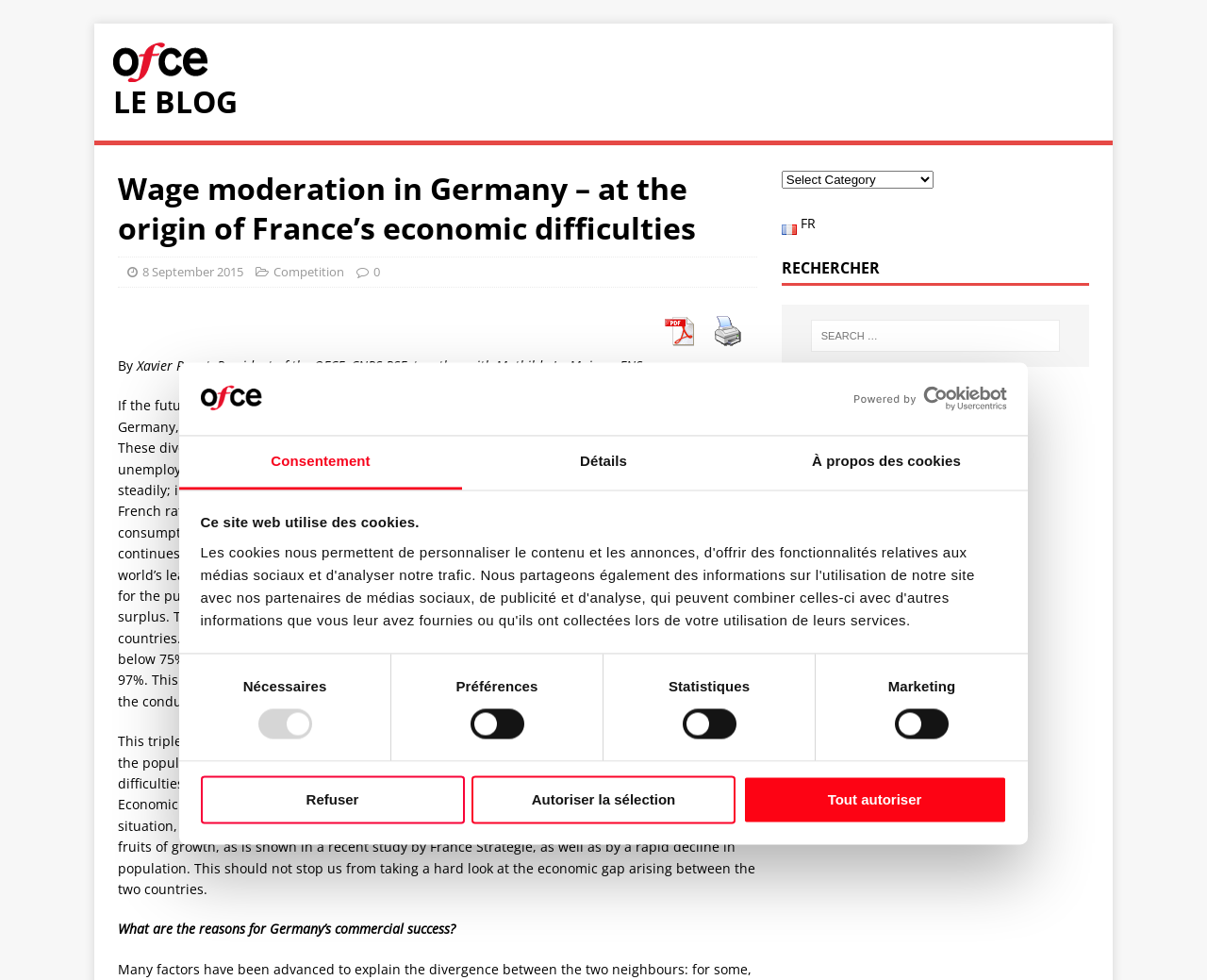What is the unemployment rate in France? Based on the screenshot, please respond with a single word or phrase.

over 10%